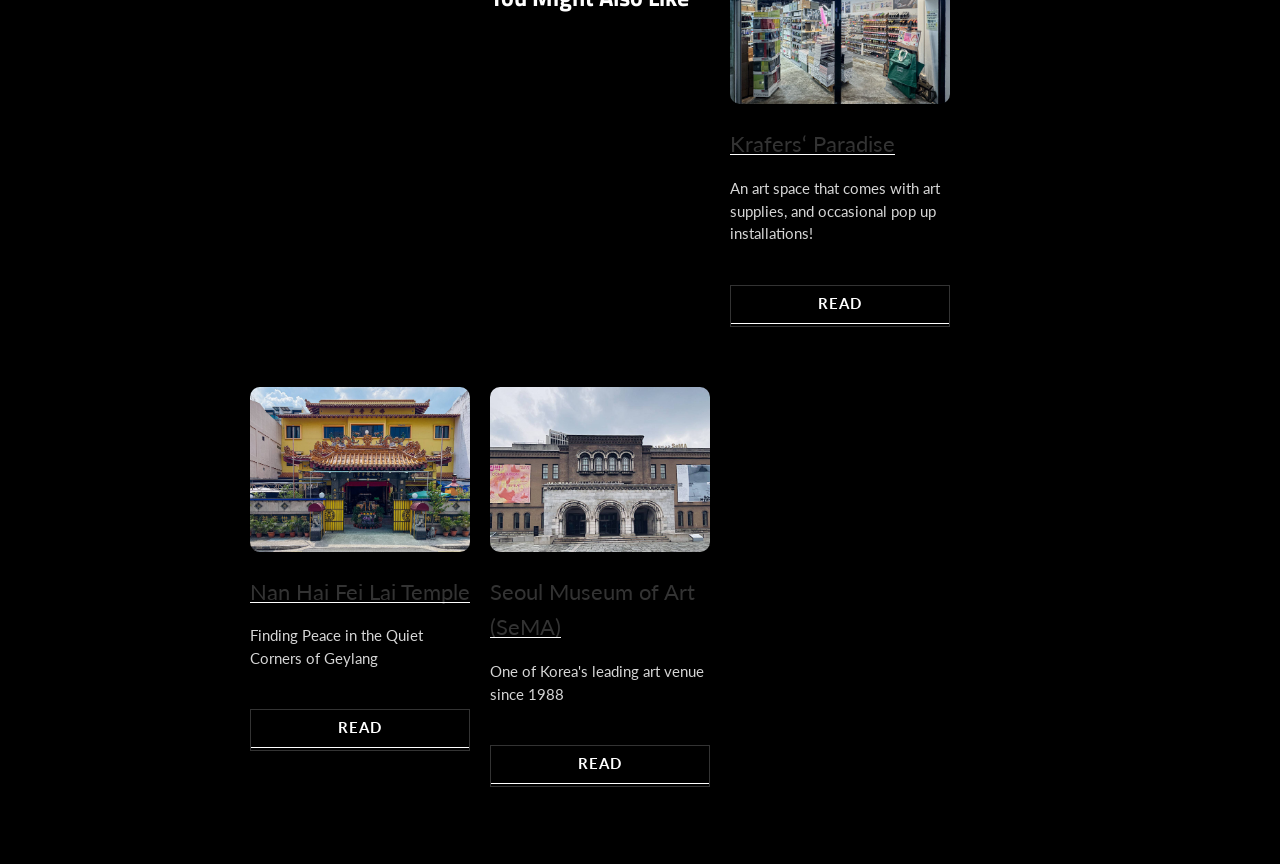Locate the bounding box coordinates of the area where you should click to accomplish the instruction: "Click on 'READ' to learn more".

[0.57, 0.33, 0.742, 0.378]